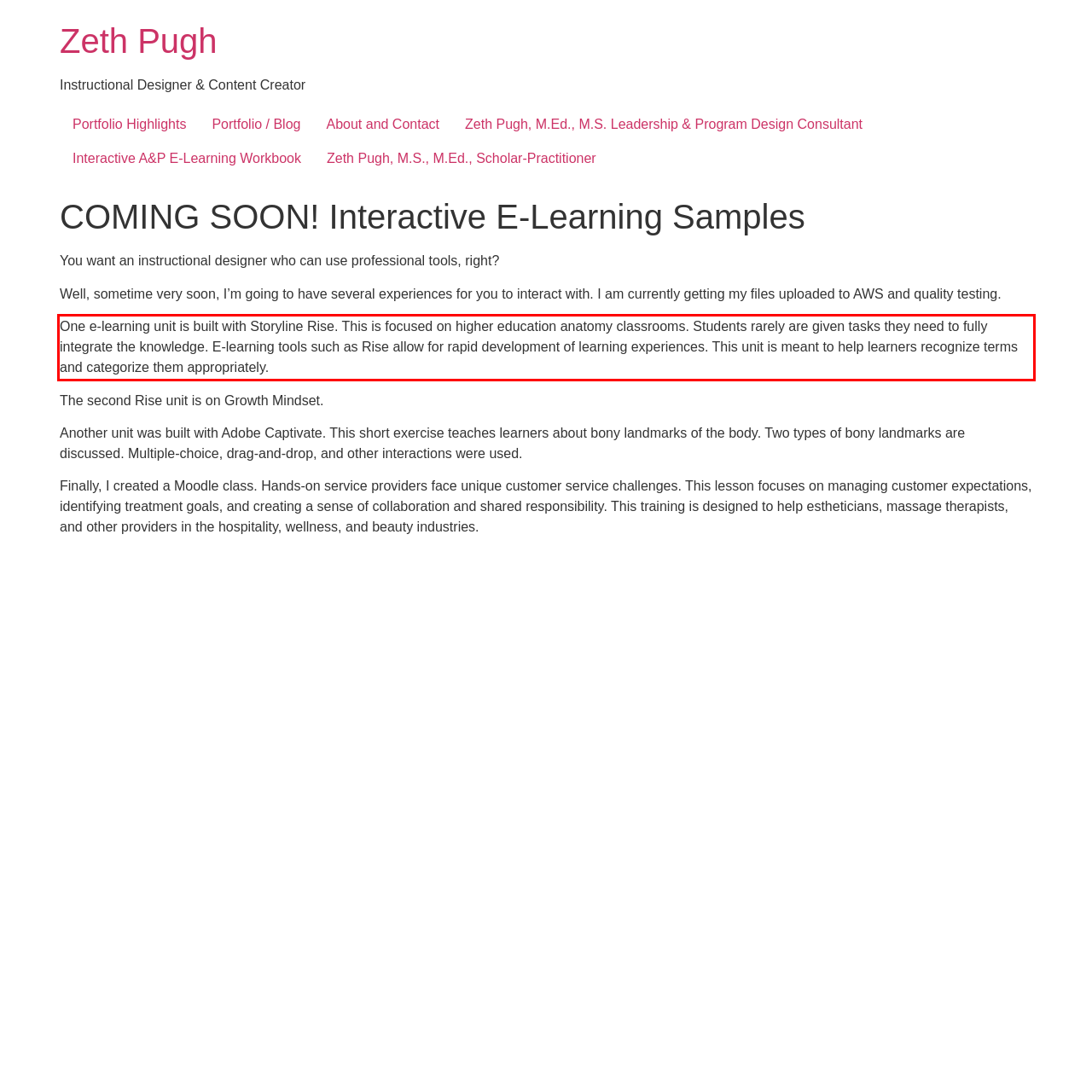By examining the provided screenshot of a webpage, recognize the text within the red bounding box and generate its text content.

One e-learning unit is built with Storyline Rise. This is focused on higher education anatomy classrooms. Students rarely are given tasks they need to fully integrate the knowledge. E-learning tools such as Rise allow for rapid development of learning experiences. This unit is meant to help learners recognize terms and categorize them appropriately.